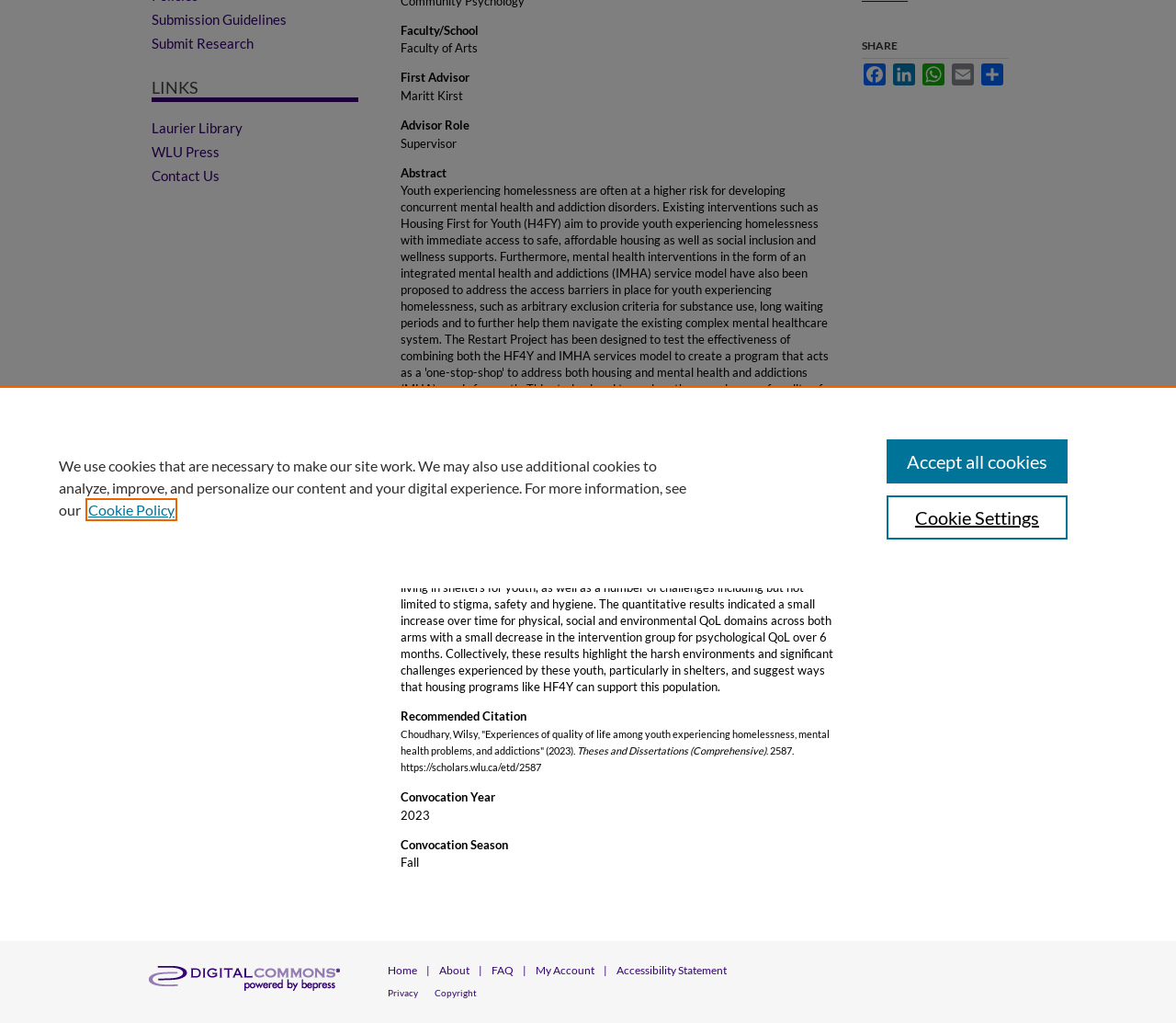Bounding box coordinates are to be given in the format (top-left x, top-left y, bottom-right x, bottom-right y). All values must be floating point numbers between 0 and 1. Provide the bounding box coordinate for the UI element described as: alt="Fortress and Castle"

None